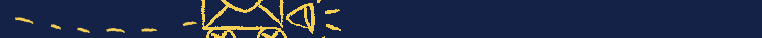What is the purpose of the dashed lines in the design?
Could you answer the question in a detailed manner, providing as much information as possible?

The caption explains that the design includes dashed lines, which are intended to create a sense of movement, inviting viewers to interact or learn more about the brand or service being represented.